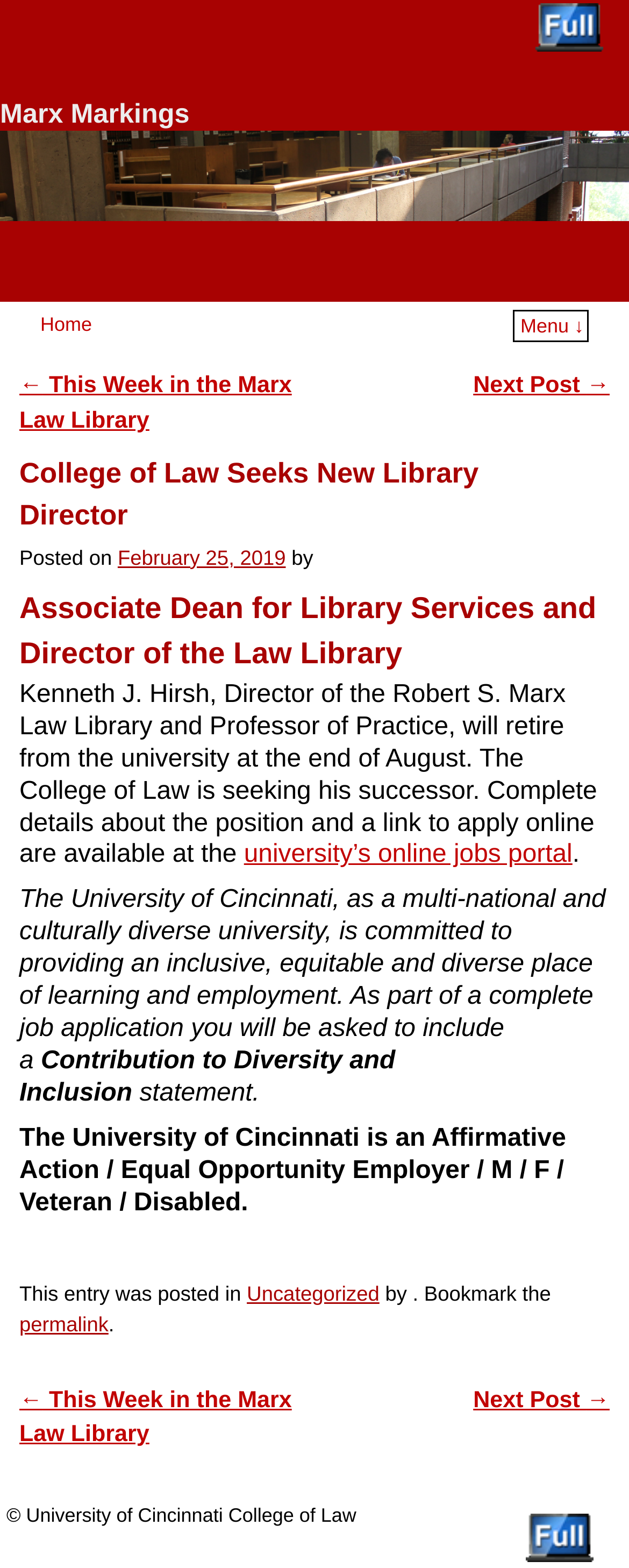Based on the image, provide a detailed and complete answer to the question: 
What is the university's commitment?

The webpage states that 'The University of Cincinnati, as a multi-national and culturally diverse university, is committed to providing an inclusive, equitable and diverse place of learning and employment'.